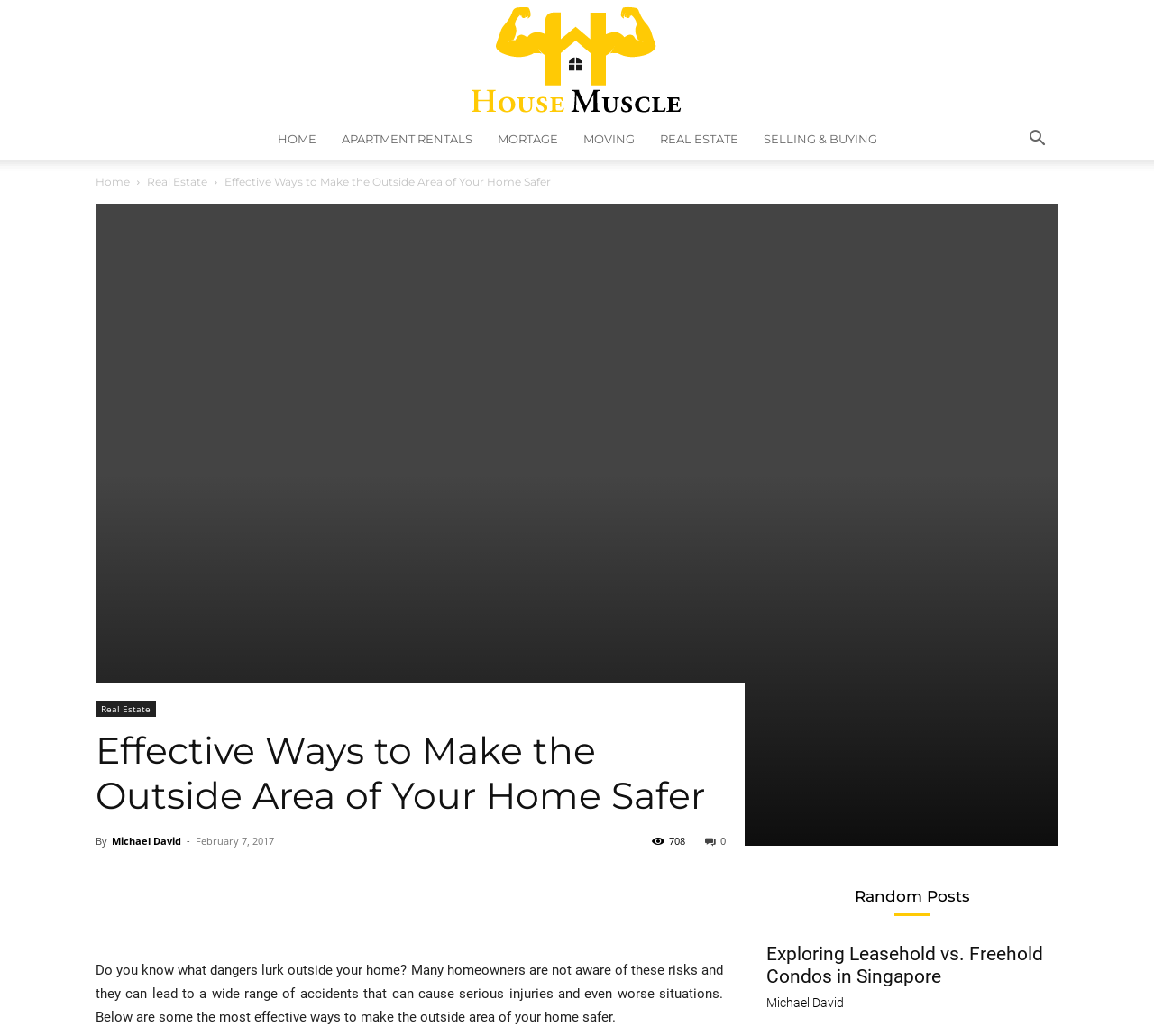Identify the bounding box coordinates of the clickable section necessary to follow the following instruction: "Explore the 'Real Estate' section". The coordinates should be presented as four float numbers from 0 to 1, i.e., [left, top, right, bottom].

[0.127, 0.169, 0.18, 0.182]